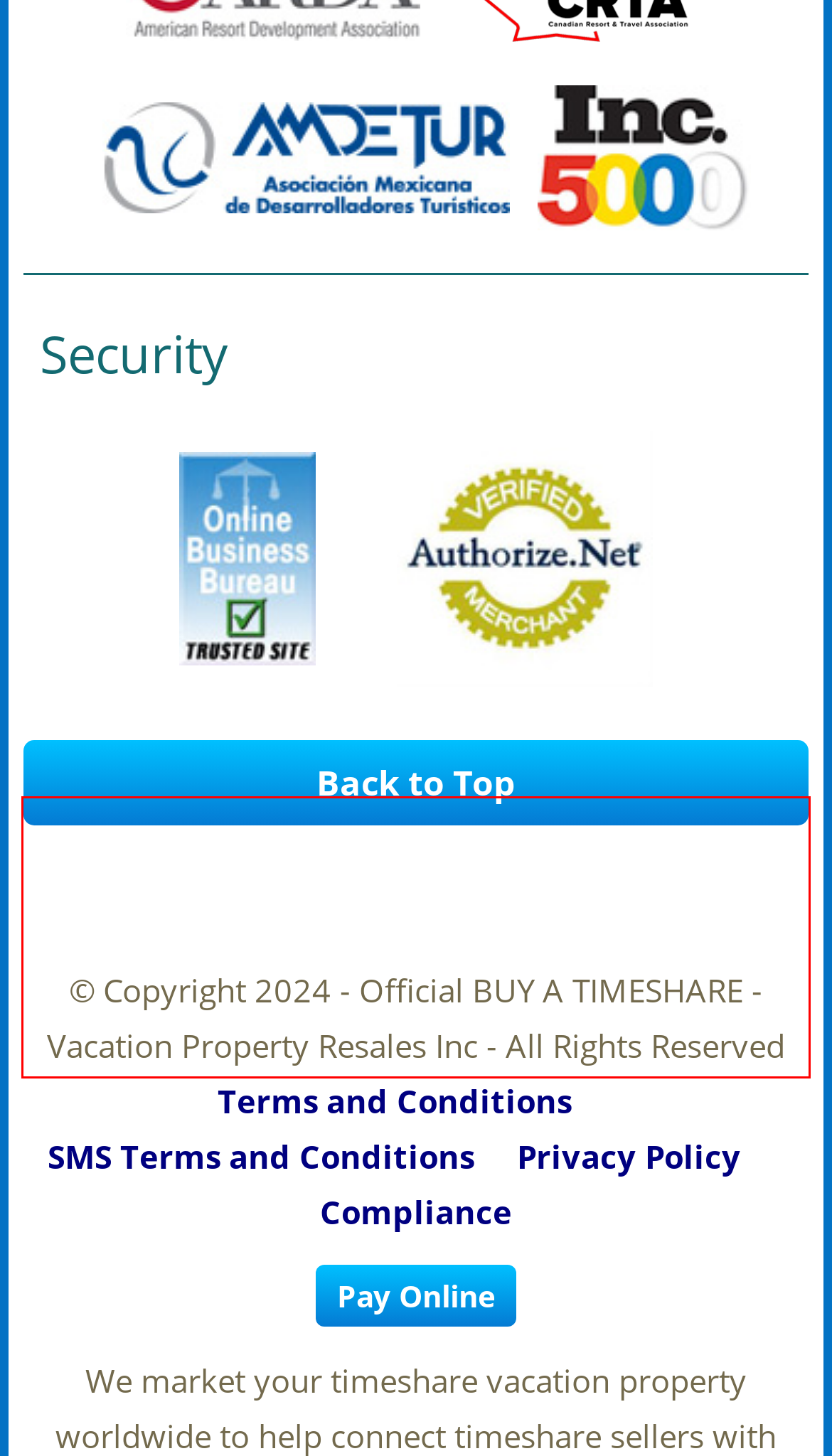From the screenshot of the webpage, locate the red bounding box and extract the text contained within that area.

© Copyright 2024 - Official BUY A TIMESHARE - Vacation Property Resales Inc - All Rights Reserved Terms and Conditions SMS Terms and ConditionsPrivacy PolicyCompliance